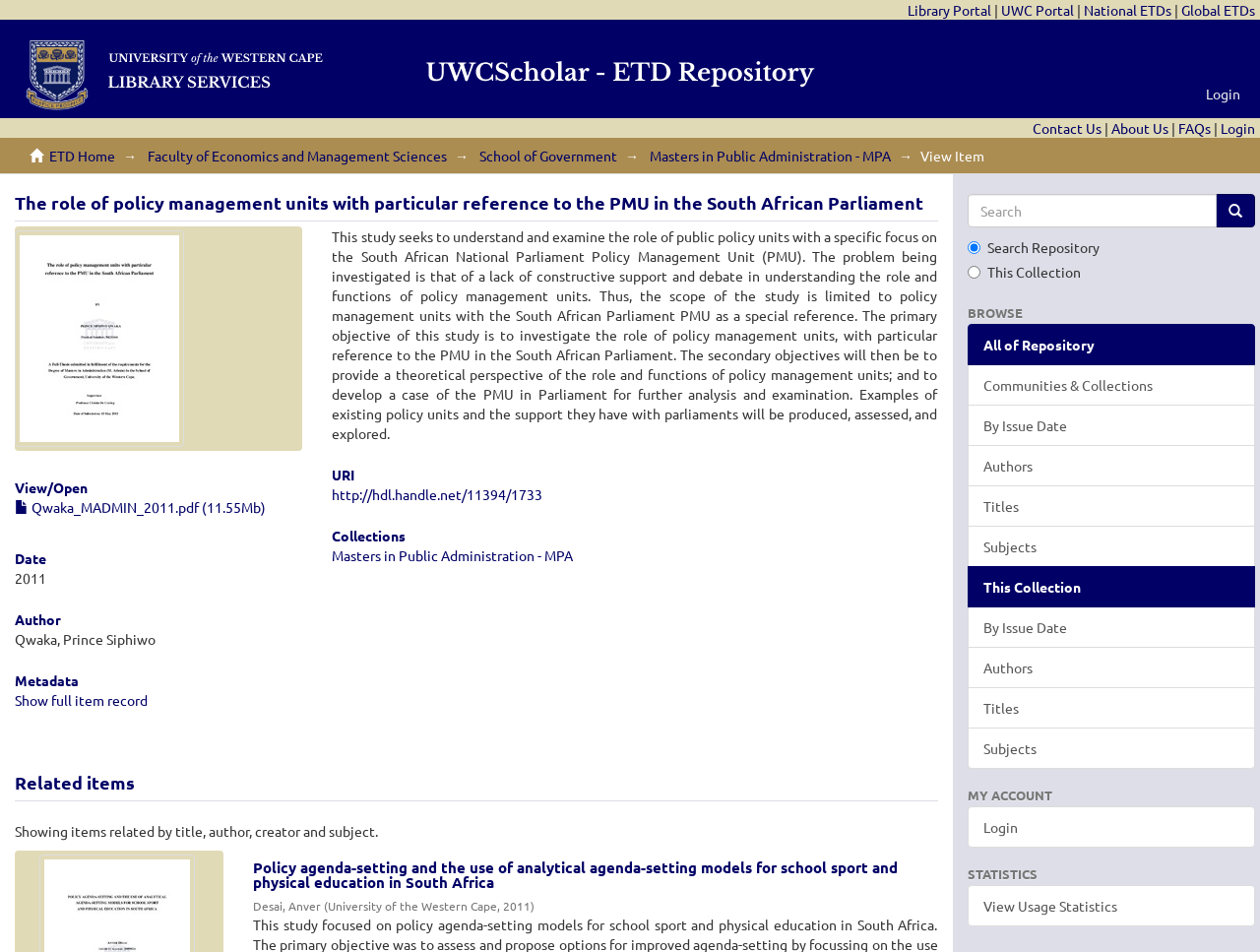What is the name of the collection?
Refer to the image and provide a one-word or short phrase answer.

Masters in Public Administration - MPA